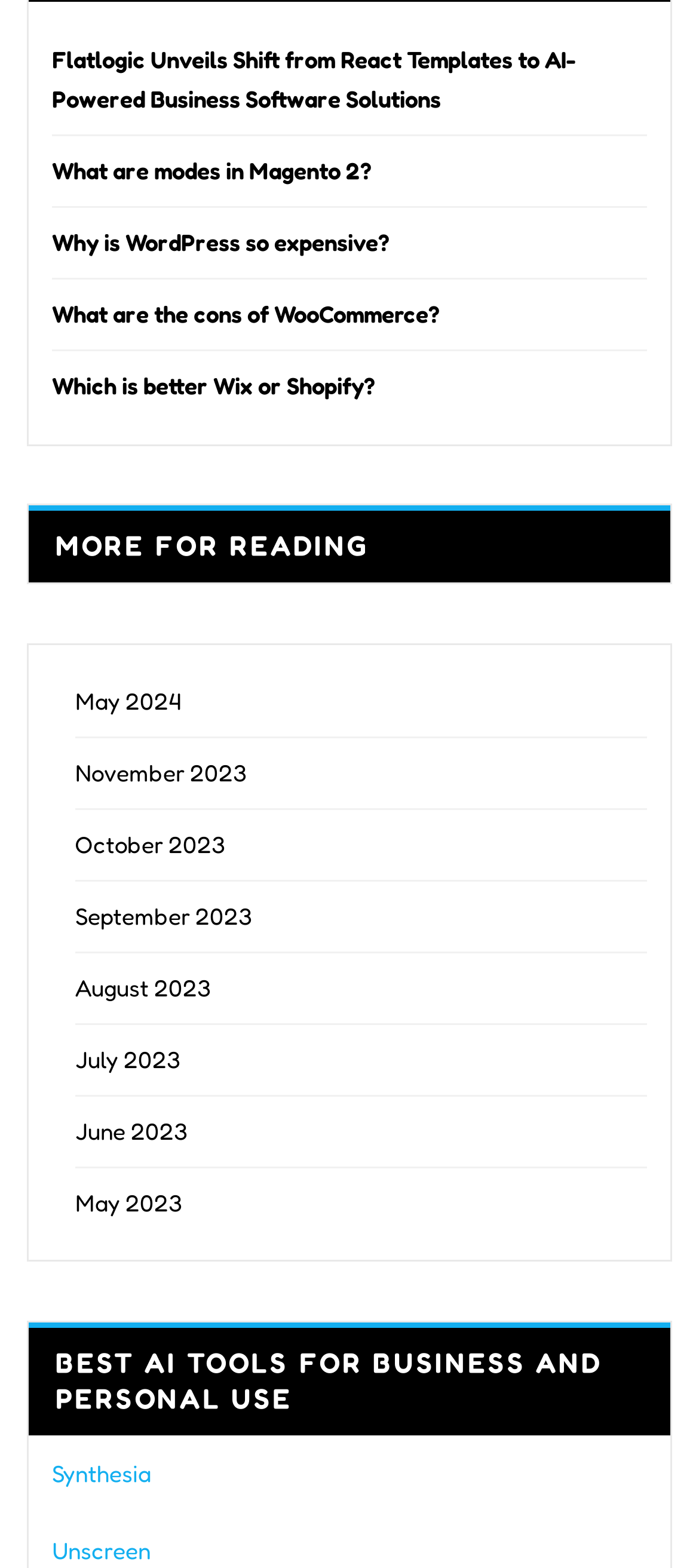Find the bounding box coordinates for the HTML element specified by: "Why is WordPress so expensive?".

[0.074, 0.146, 0.556, 0.164]